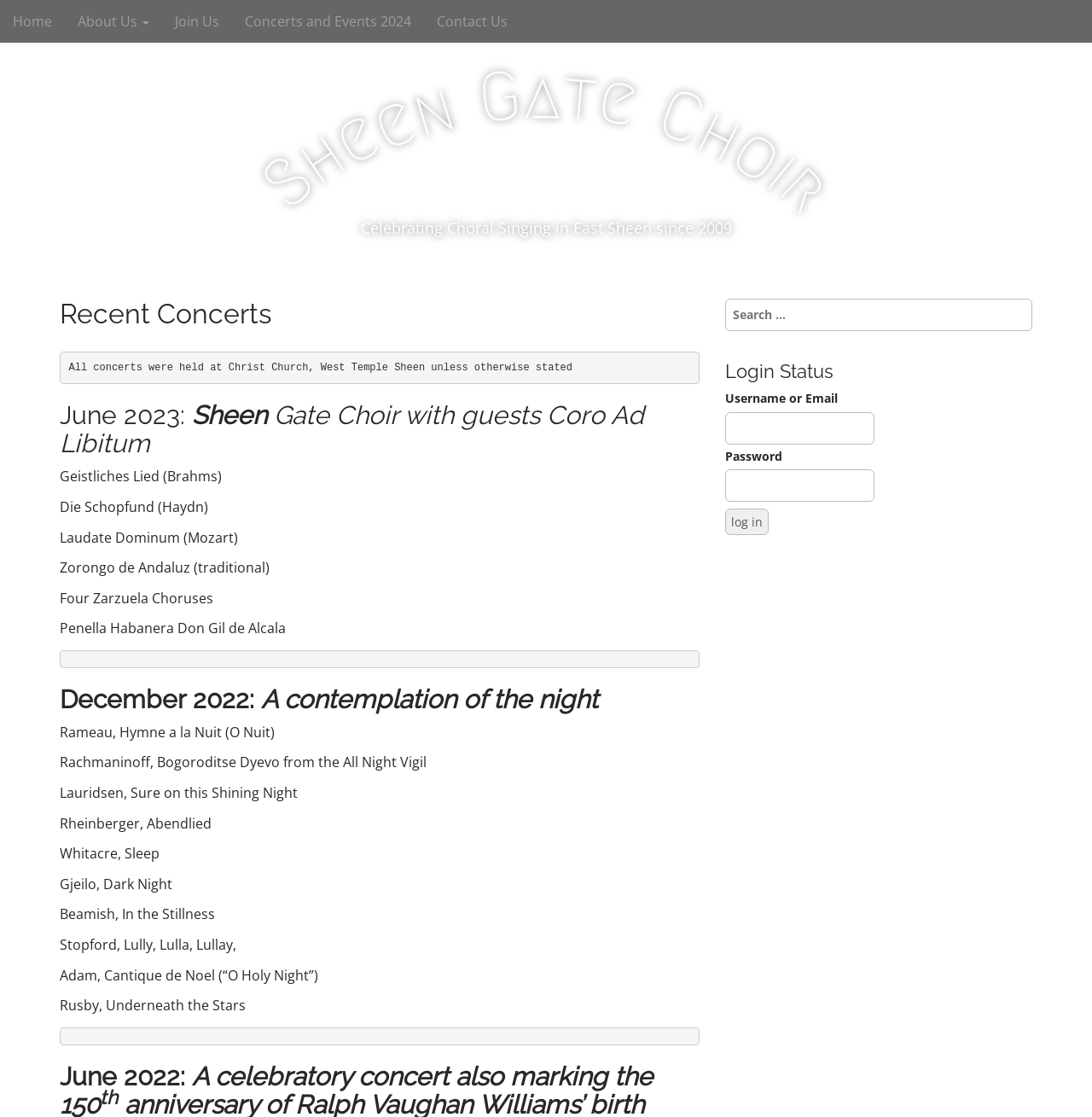Identify the bounding box of the HTML element described here: "Concerts and Events 2024". Provide the coordinates as four float numbers between 0 and 1: [left, top, right, bottom].

[0.212, 0.0, 0.388, 0.038]